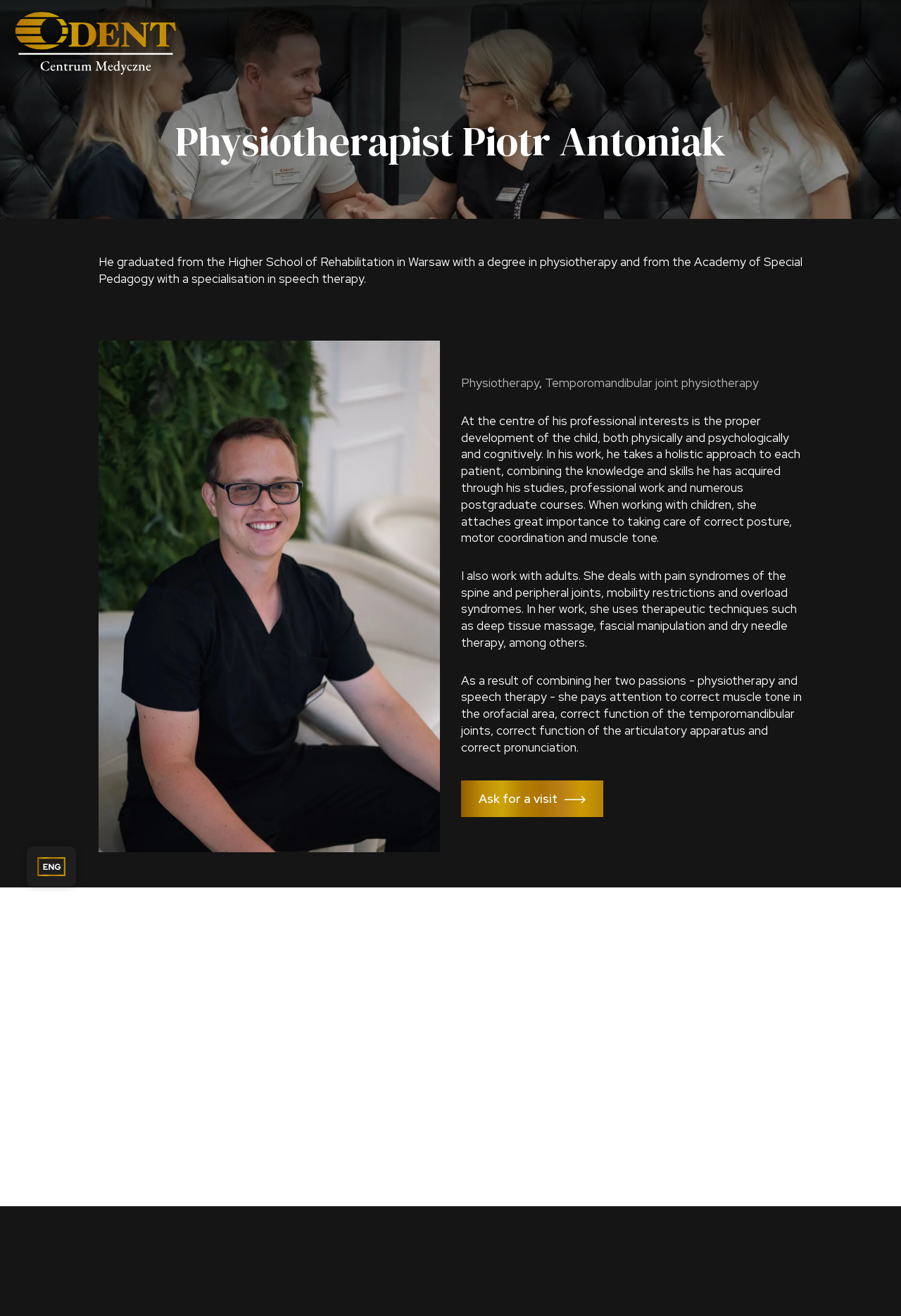Based on what you see in the screenshot, provide a thorough answer to this question: What techniques does Piotr Antoniak use in his work with adults?

The webpage mentions that Piotr Antoniak uses therapeutic techniques such as deep tissue massage, fascial manipulation, and dry needle therapy, among others, in his work with adults, specifically in dealing with pain syndromes of the spine and peripheral joints.